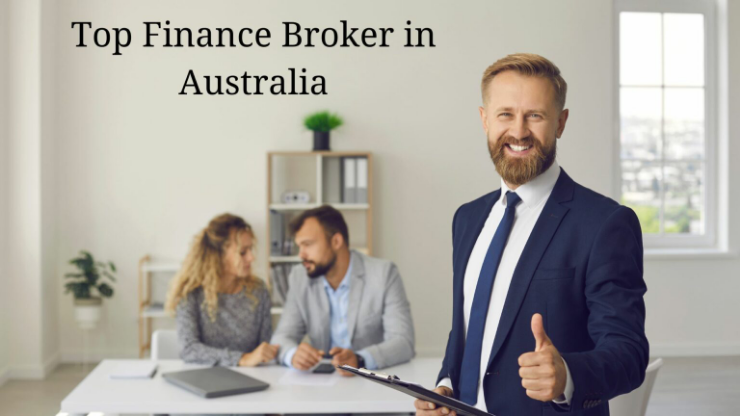Describe the scene depicted in the image with great detail.

The image features a confident finance broker standing in a modern office setting, showcasing his expertise and professionalism. He is dressed in a smart suit, holding a clipboard in his left hand, and his right hand gives a reassuring thumbs-up gesture, signaling trust and approval. In the background, a couple is engaged in discussion, indicating that they are likely seeking financial advice. The text overlay prominently reads "Top Finance Broker in Australia," emphasizing the broker's role in helping clients navigate financial decisions in the Australian market. The overall atmosphere is one of engagement and positivity, highlighting the broker's commitment to client success.